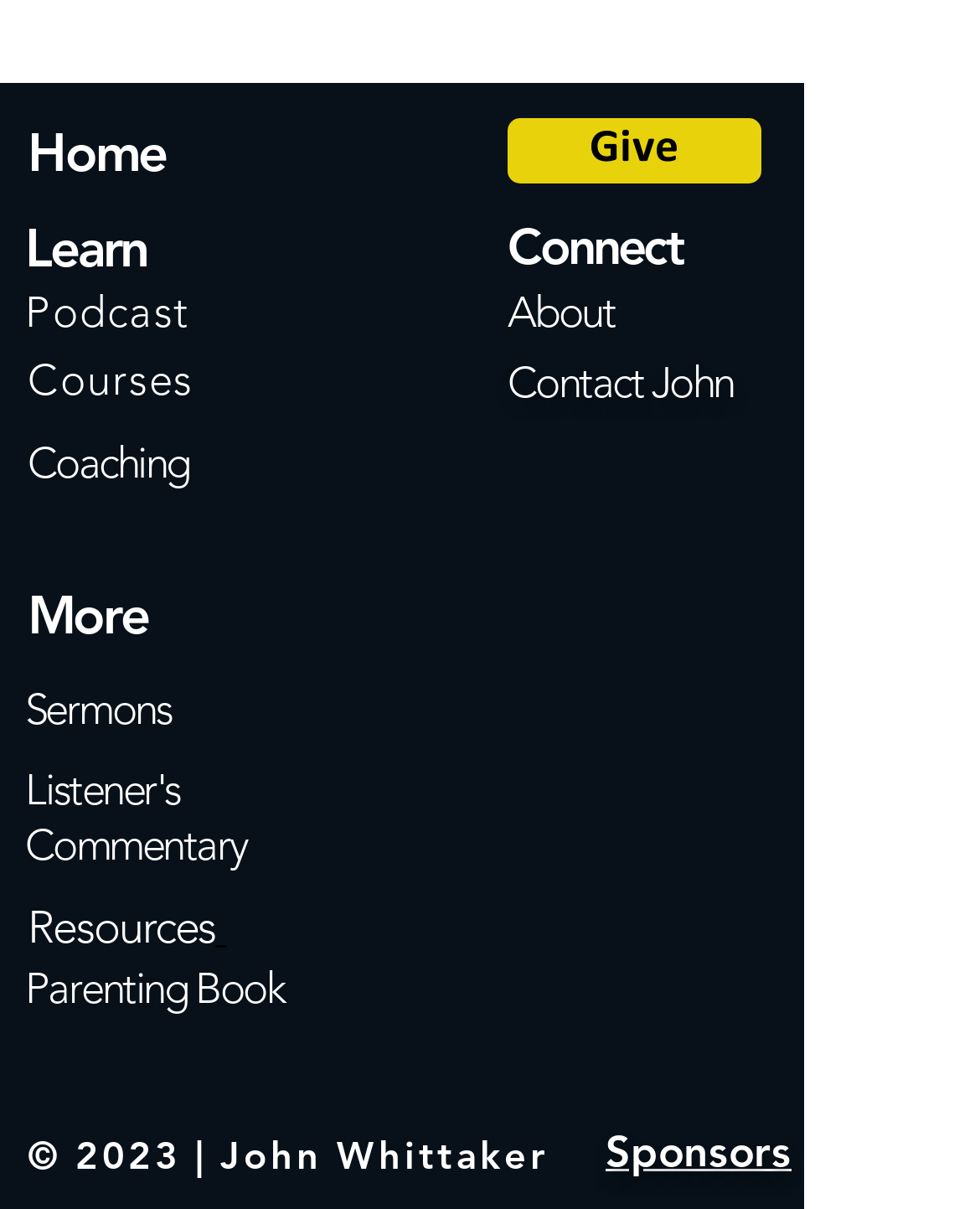Please identify the bounding box coordinates of the region to click in order to complete the task: "view sermons". The coordinates must be four float numbers between 0 and 1, specified as [left, top, right, bottom].

[0.026, 0.573, 0.175, 0.608]